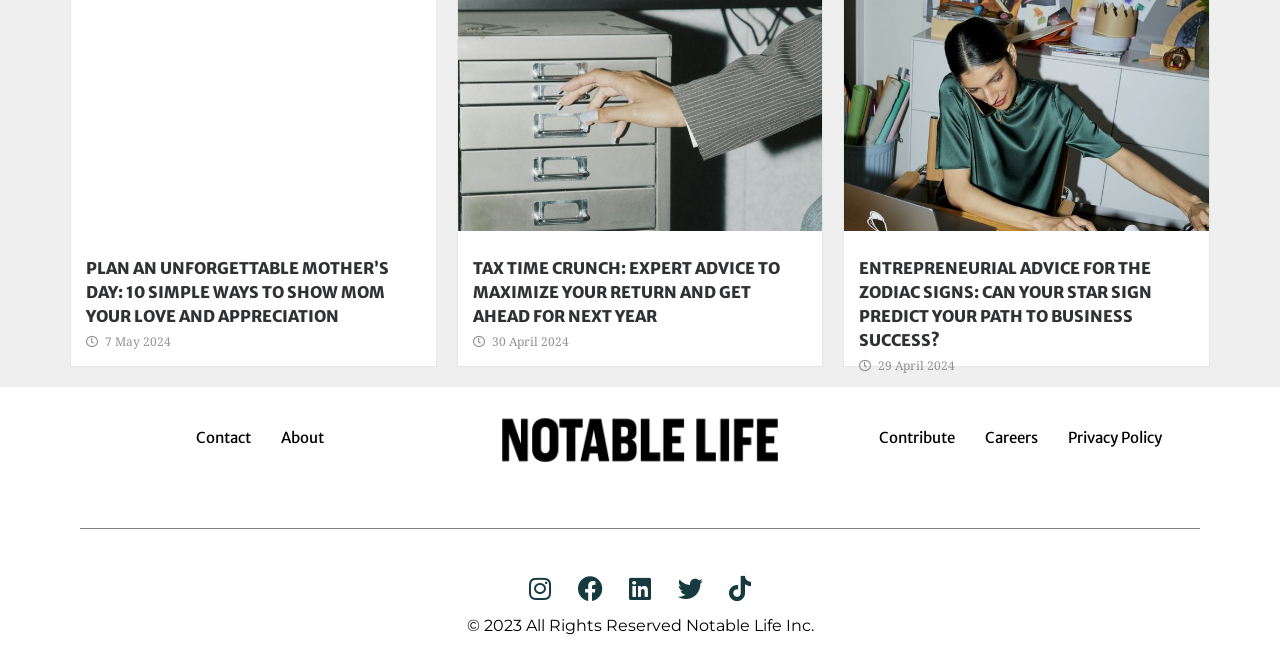Determine the bounding box coordinates for the region that must be clicked to execute the following instruction: "Read the 'ENTREPRENEURIAL ADVICE FOR THE ZODIAC SIGNS' article".

[0.671, 0.384, 0.9, 0.521]